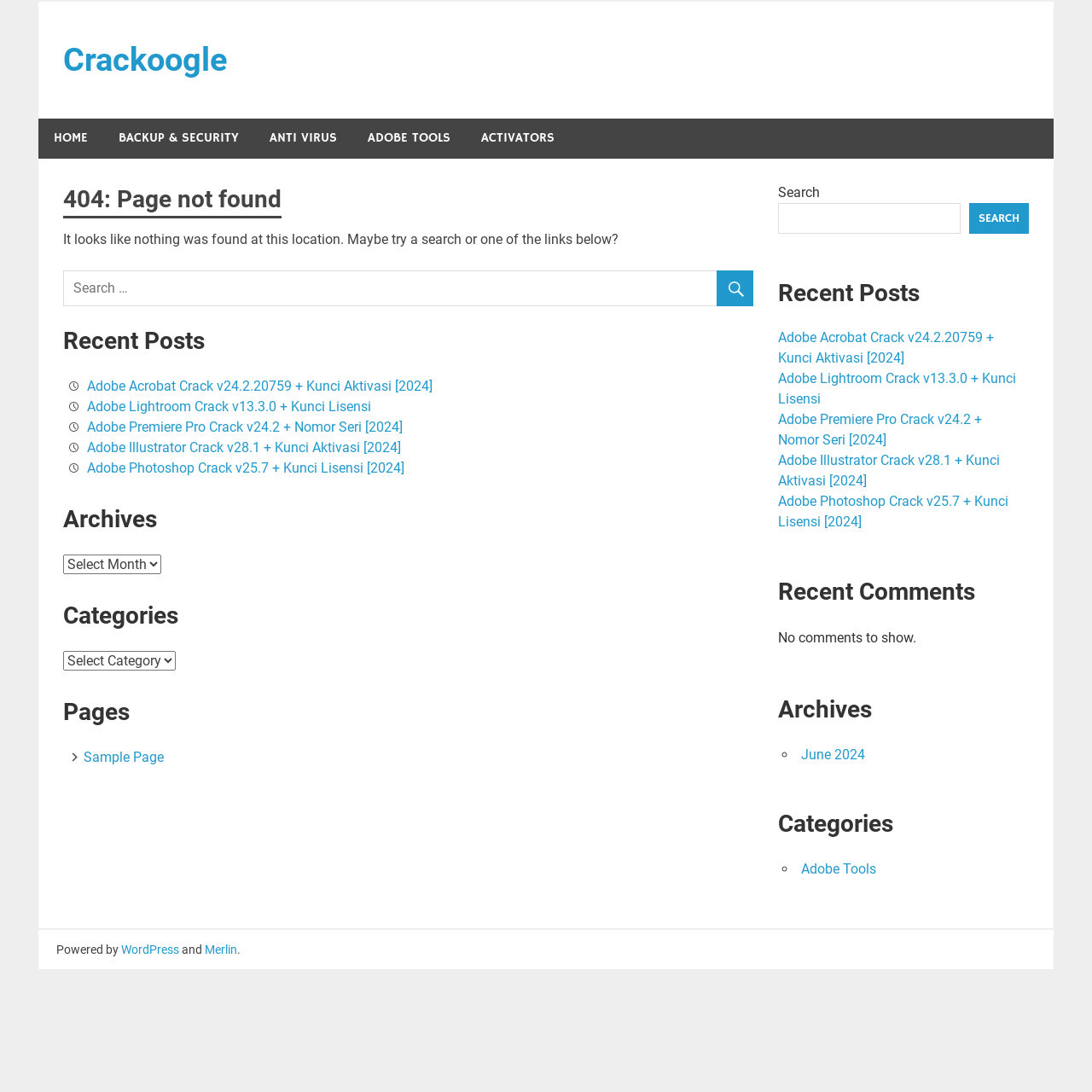Identify the bounding box coordinates of the region that should be clicked to execute the following instruction: "Click on the 'Home' link".

None